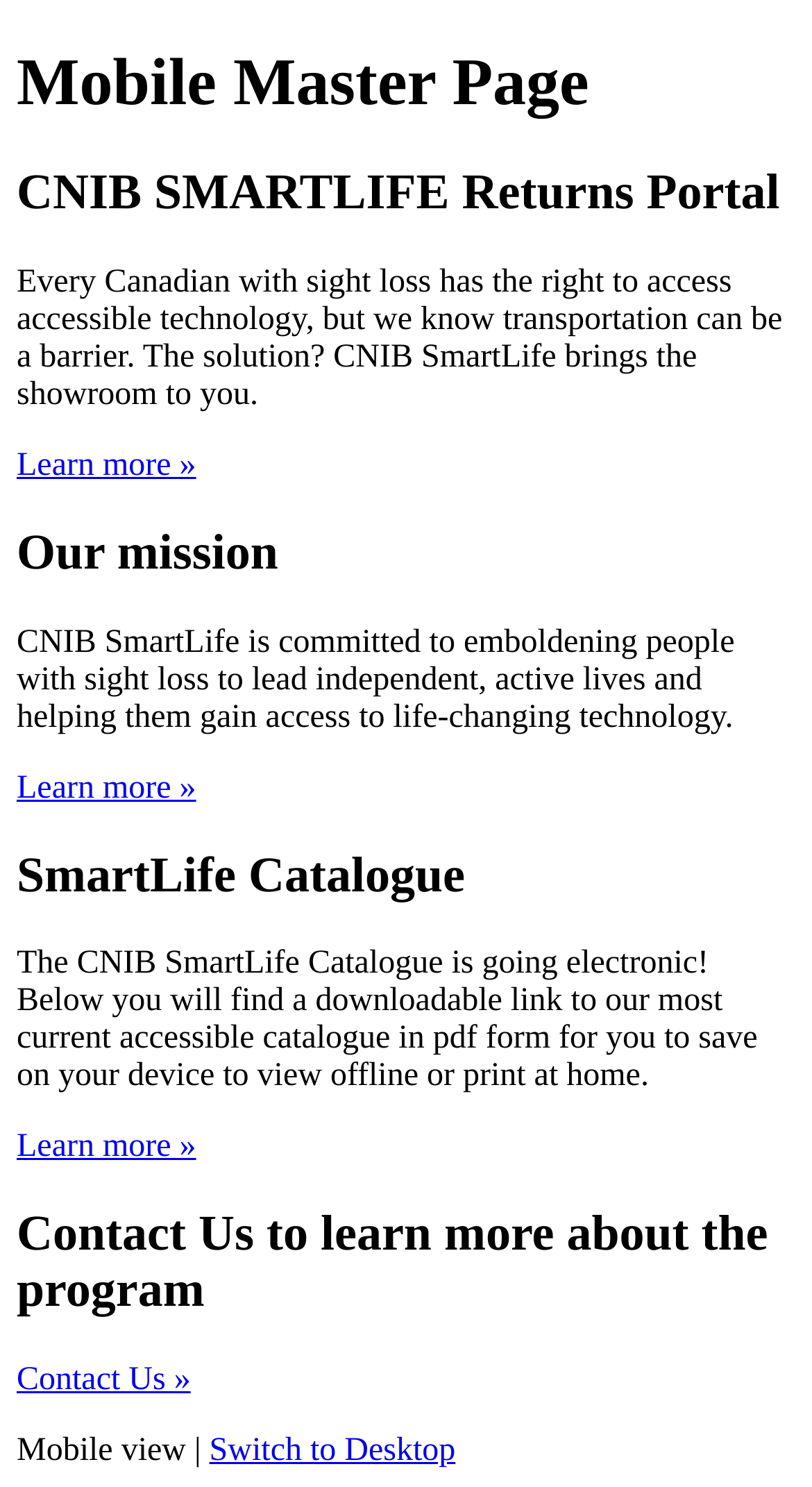Generate a thorough explanation of the webpage's elements.

The webpage is the Home Page of CNIB SMARTLIFE Returns Portal. At the top, there is a heading "Mobile Master Page" followed by a larger heading "CNIB SMARTLIFE Returns Portal". Below these headings, there is a paragraph of text explaining that CNIB SmartLife aims to provide accessible technology to Canadians with sight loss, overcoming transportation barriers. This text is accompanied by a "Learn more »" link.

Further down, there is a heading "Our mission" followed by a paragraph of text describing CNIB SmartLife's commitment to empowering people with sight loss to lead independent lives. This text is also accompanied by a "Learn more »" link.

Next, there is a heading "SmartLife Catalogue" followed by a paragraph of text announcing the digitalization of the CNIB SmartLife Catalogue, with a downloadable link to the catalogue in pdf form. This text is accompanied by a "Learn more »" link.

Below this, there is a heading "Contact Us to learn more about the program" followed by a "Contact Us »" link. At the very bottom of the page, there is a "Mobile view |" text with a "Switch to Desktop" link next to it, allowing users to switch to the desktop view.